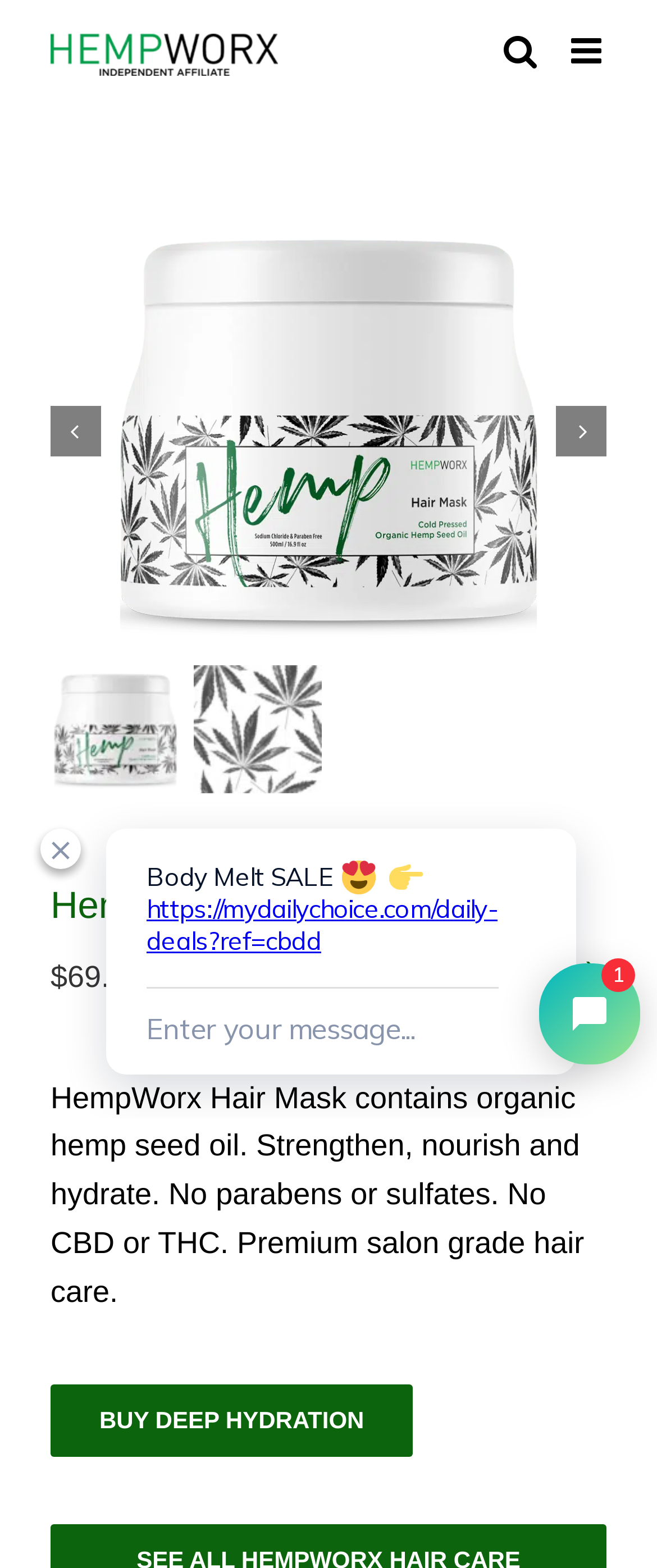Answer the question with a single word or phrase: 
Does the HempWorx Hair Mask contain CBD or THC?

No